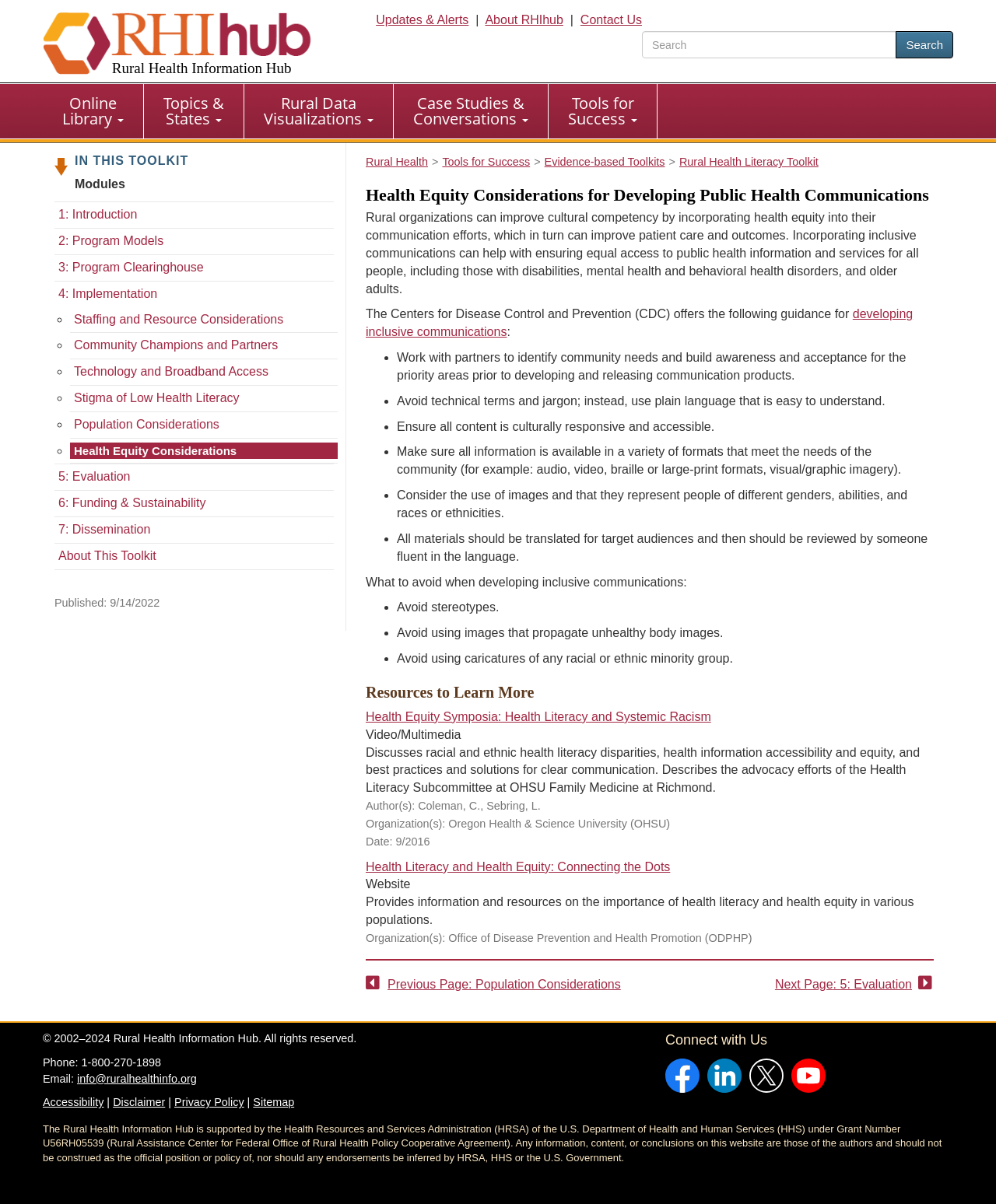Please find the bounding box coordinates of the element that you should click to achieve the following instruction: "Go to Rural Data Visualizations". The coordinates should be presented as four float numbers between 0 and 1: [left, top, right, bottom].

[0.245, 0.07, 0.395, 0.115]